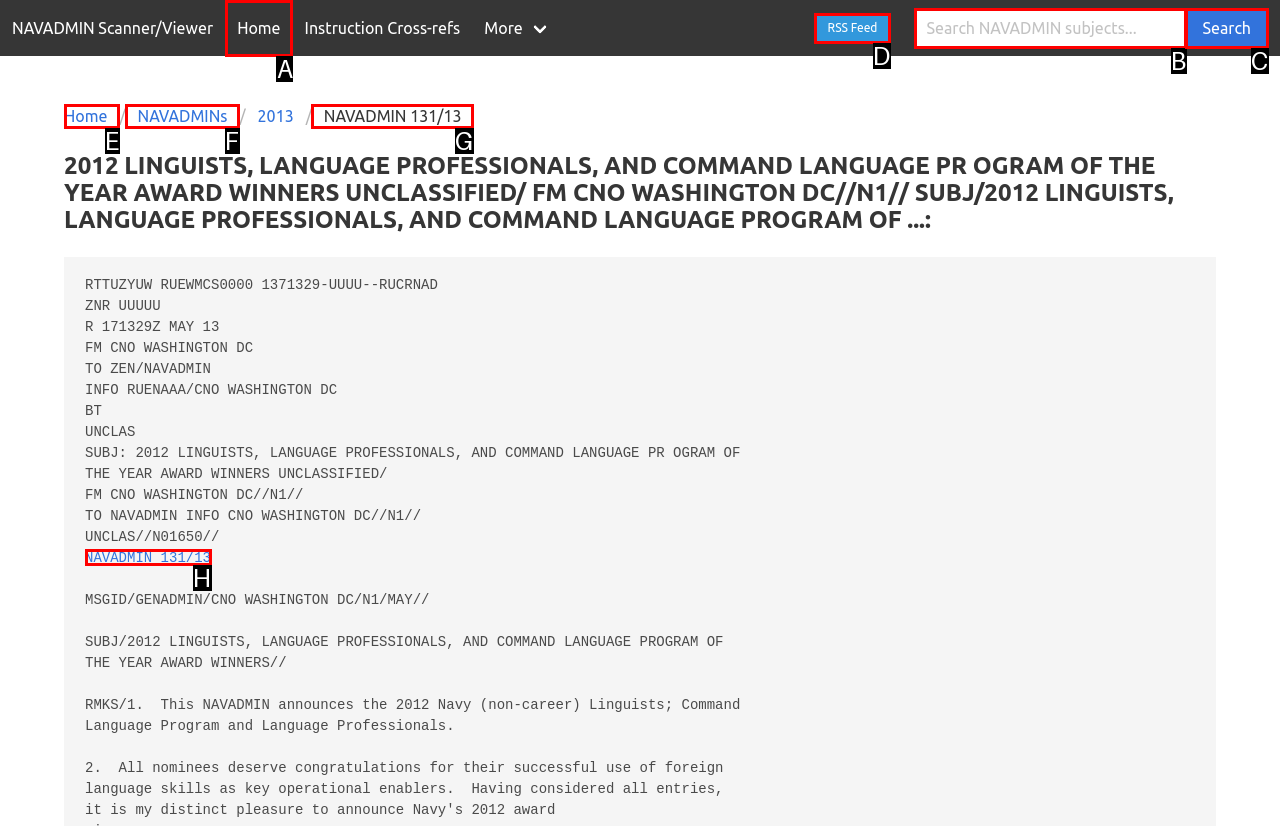Tell me the letter of the option that corresponds to the description: NAVADMIN 131/13
Answer using the letter from the given choices directly.

H